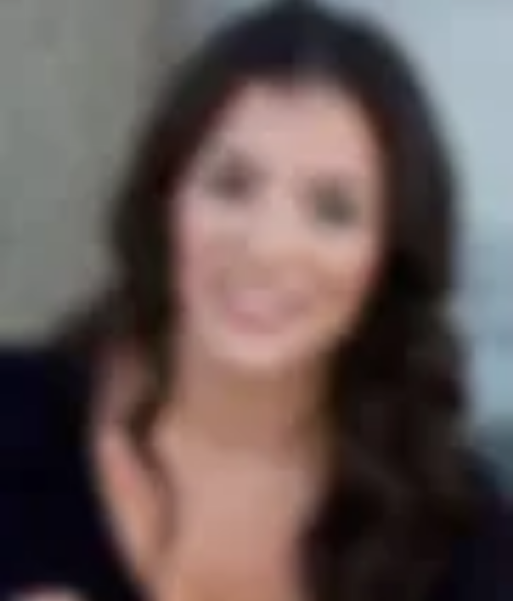Please reply to the following question using a single word or phrase: 
What is the woman's profession?

instructor and choreographer